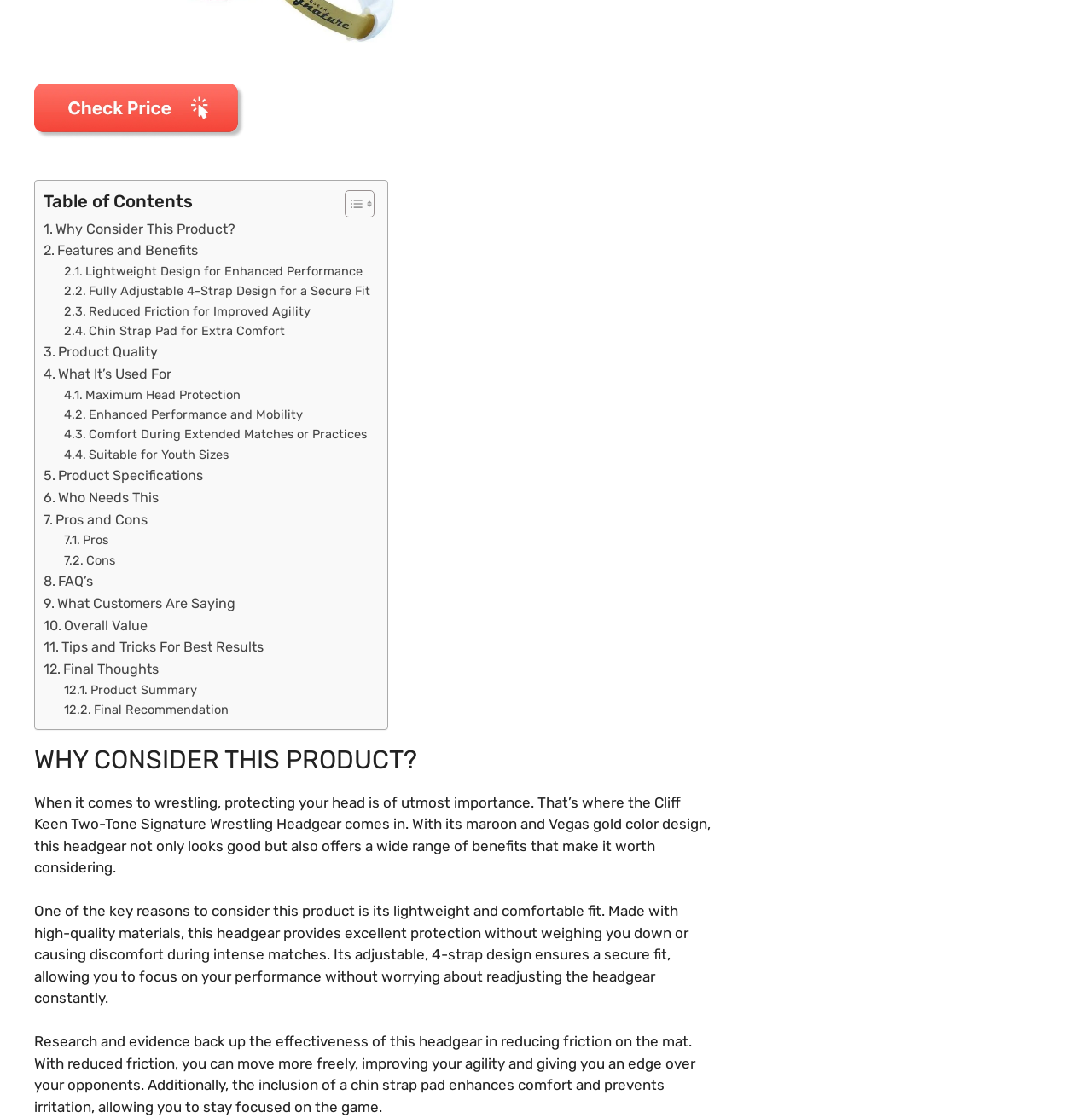Identify the bounding box coordinates of the region that should be clicked to execute the following instruction: "read LIFESTYLE articles".

None